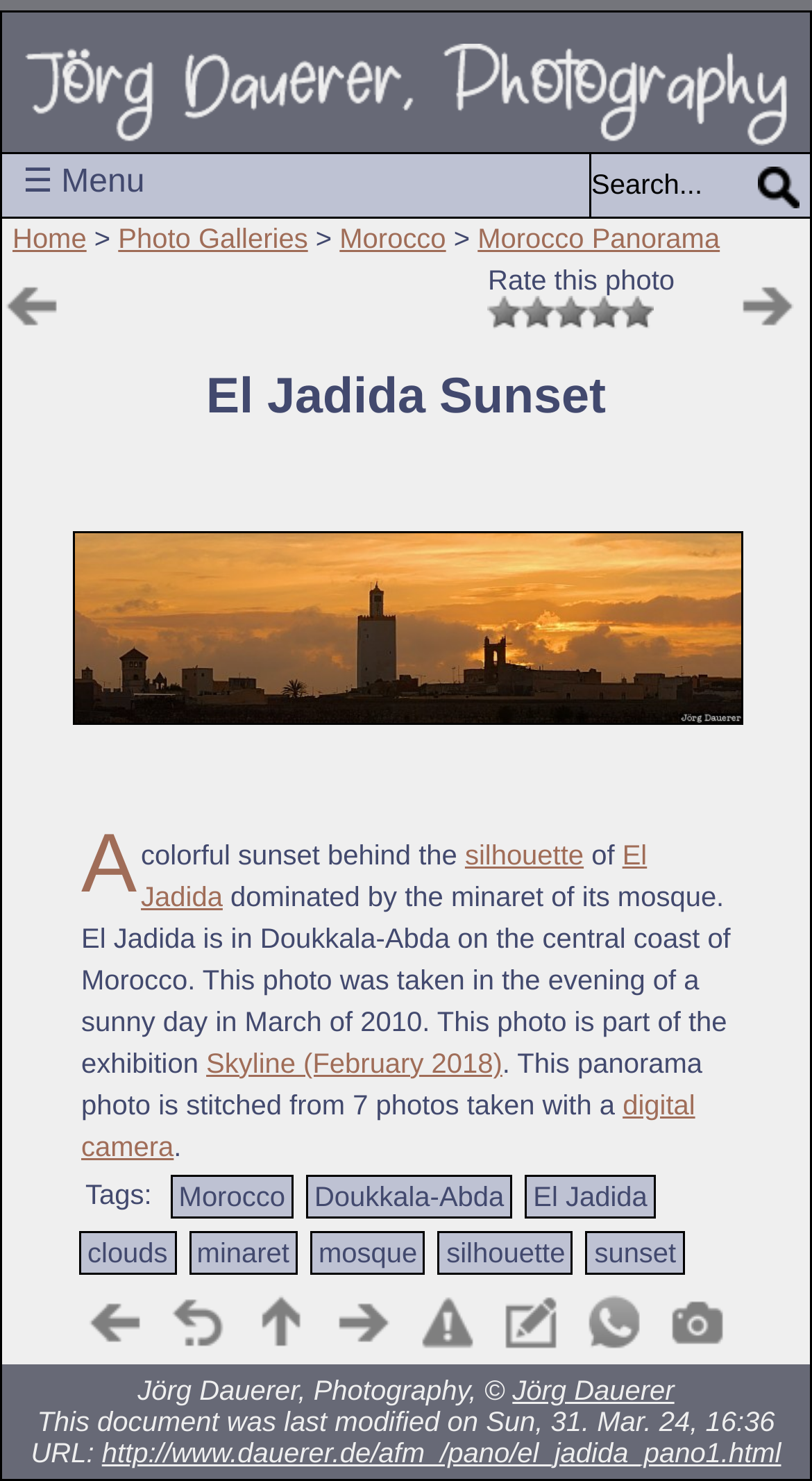What is the name of the city in the photo?
Answer the question with as much detail as you can, using the image as a reference.

The answer can be found in the text description of the photo, which mentions 'El Jadida Sunset' and 'El Jadida is in Doukkala-Abda on the central coast of Morocco.'